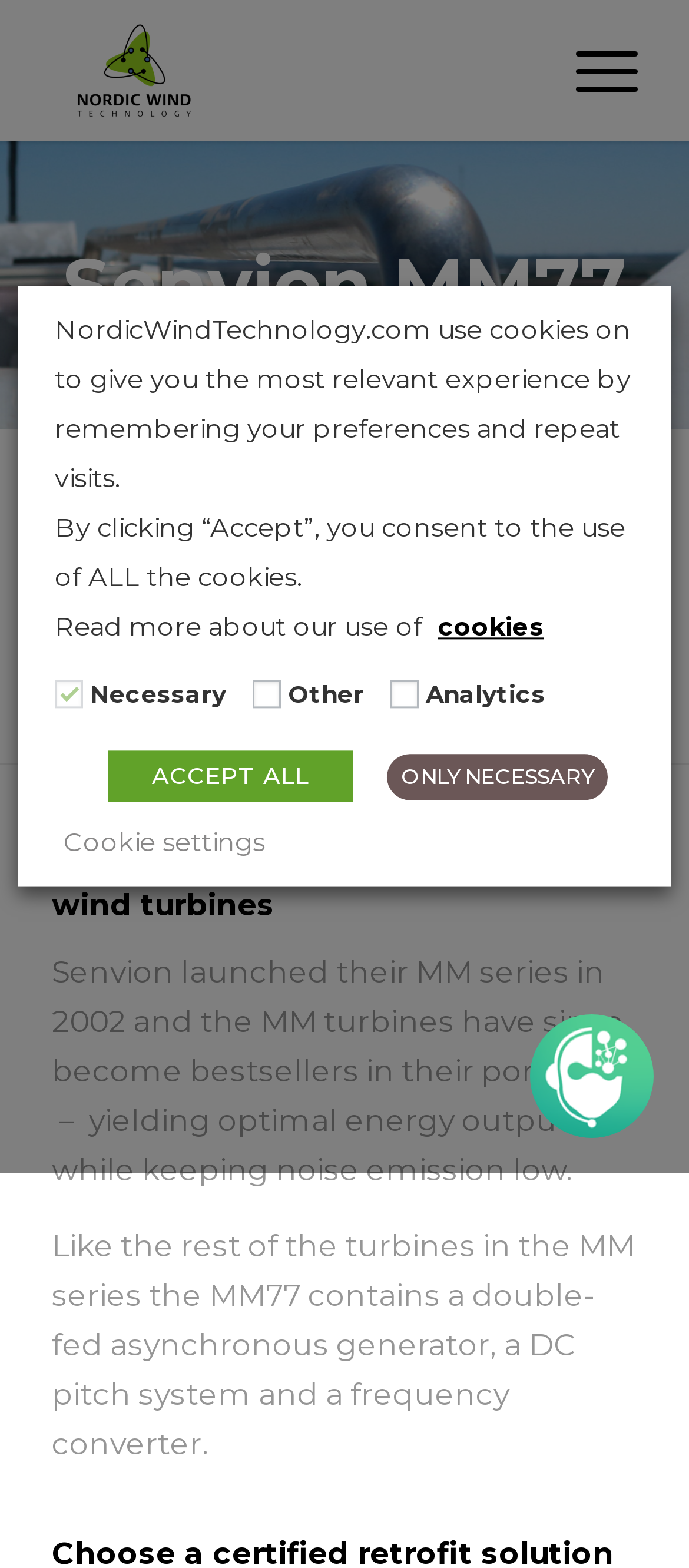Please give a succinct answer to the question in one word or phrase:
What is the company name in the top-left corner?

Nordic Wind Technology Aps